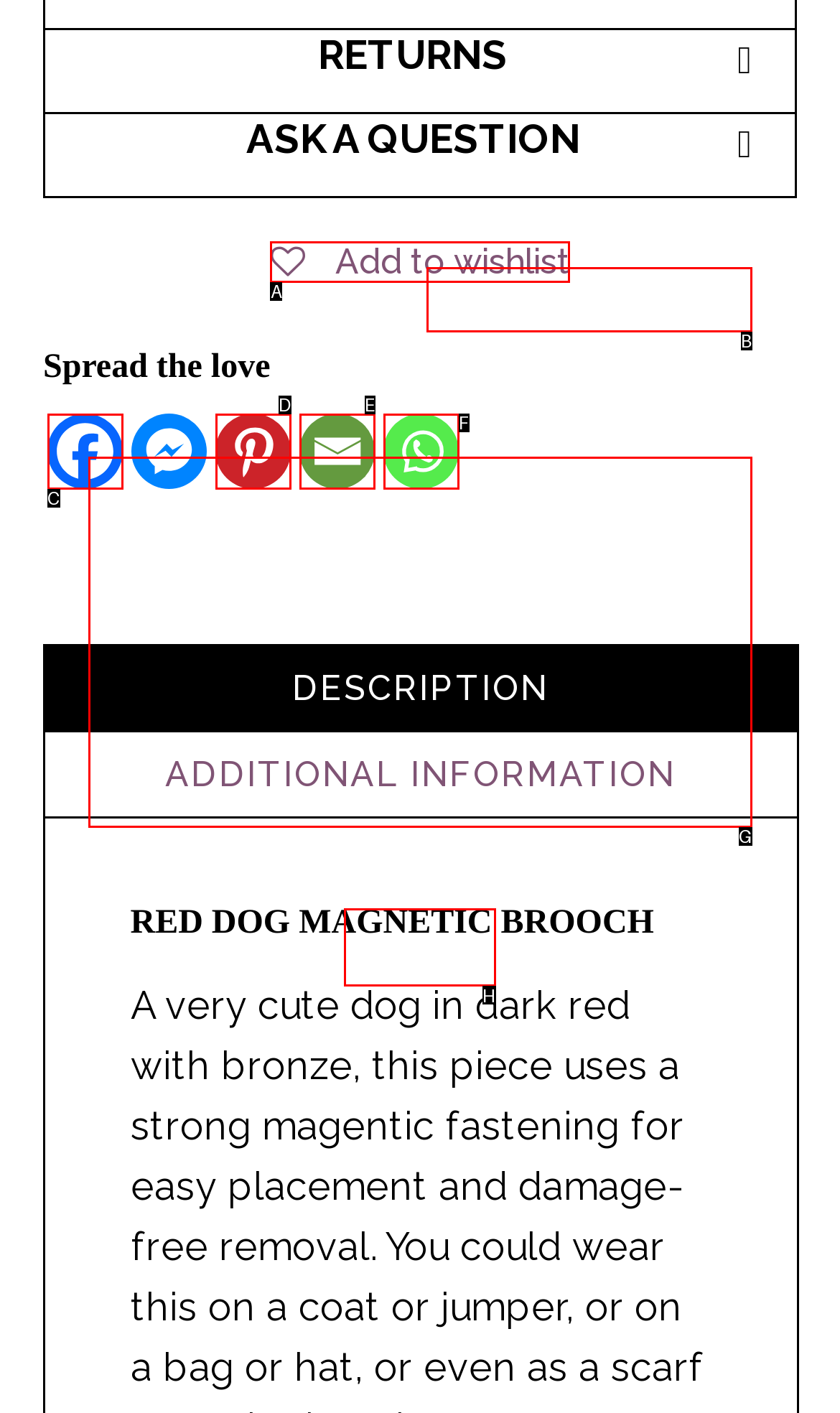Indicate the letter of the UI element that should be clicked to accomplish the task: Click the 'Send' button. Answer with the letter only.

H